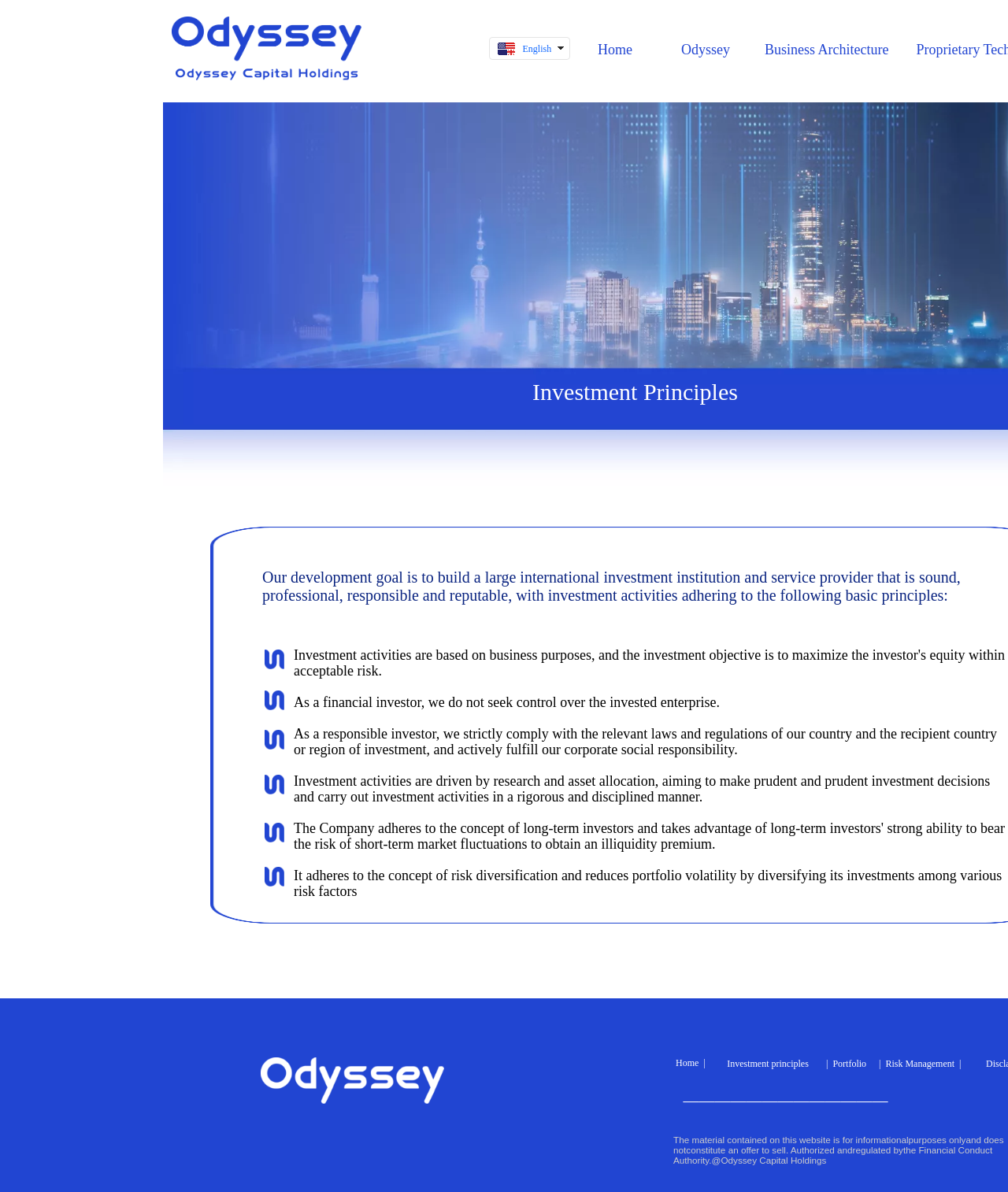Can you find the bounding box coordinates for the element that needs to be clicked to execute this instruction: "Go to Home"? The coordinates should be given as four float numbers between 0 and 1, i.e., [left, top, right, bottom].

[0.448, 0.009, 0.511, 0.075]